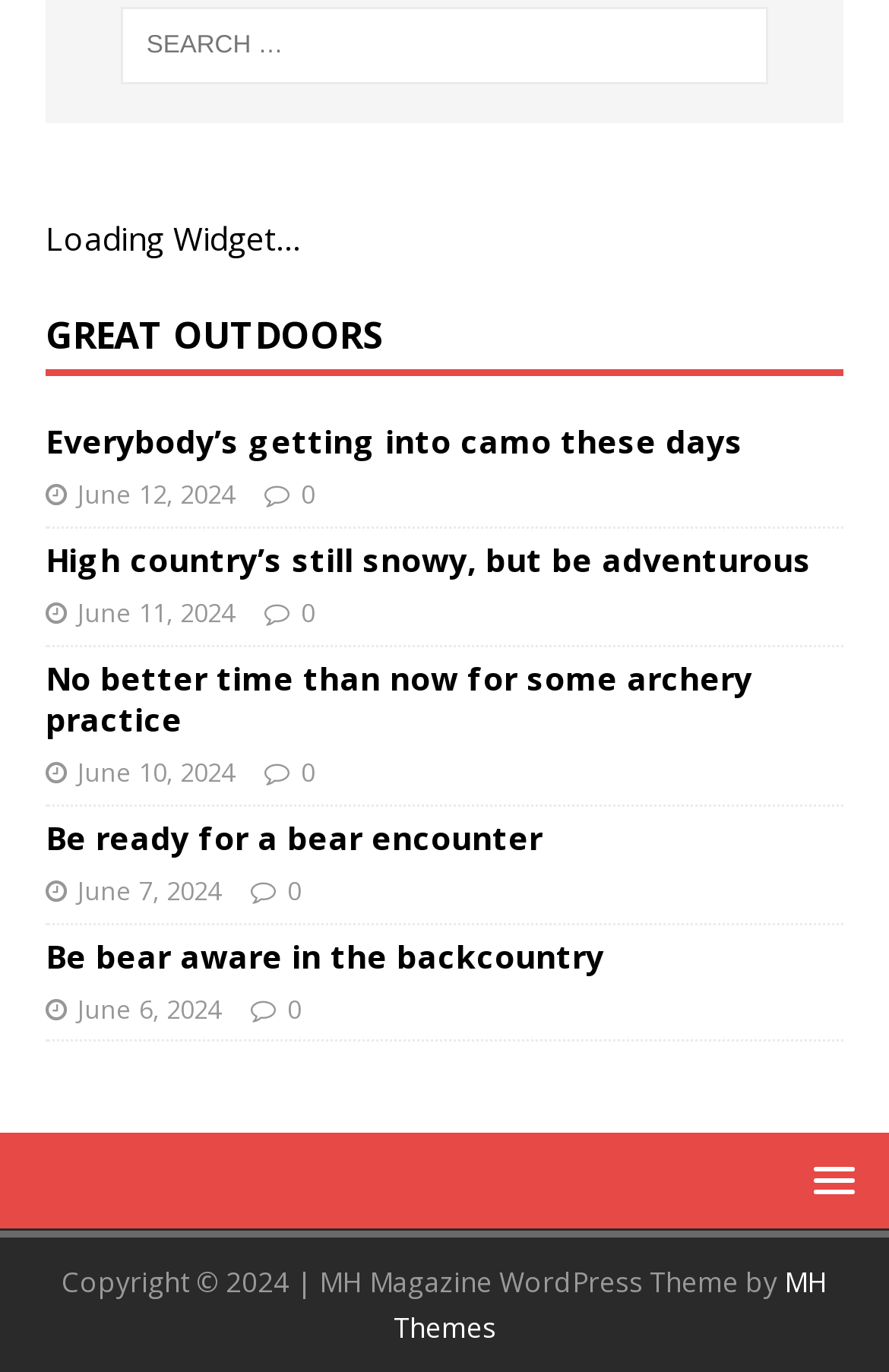Please give a succinct answer using a single word or phrase:
Who is the creator of the WordPress theme used by the website?

MH Themes